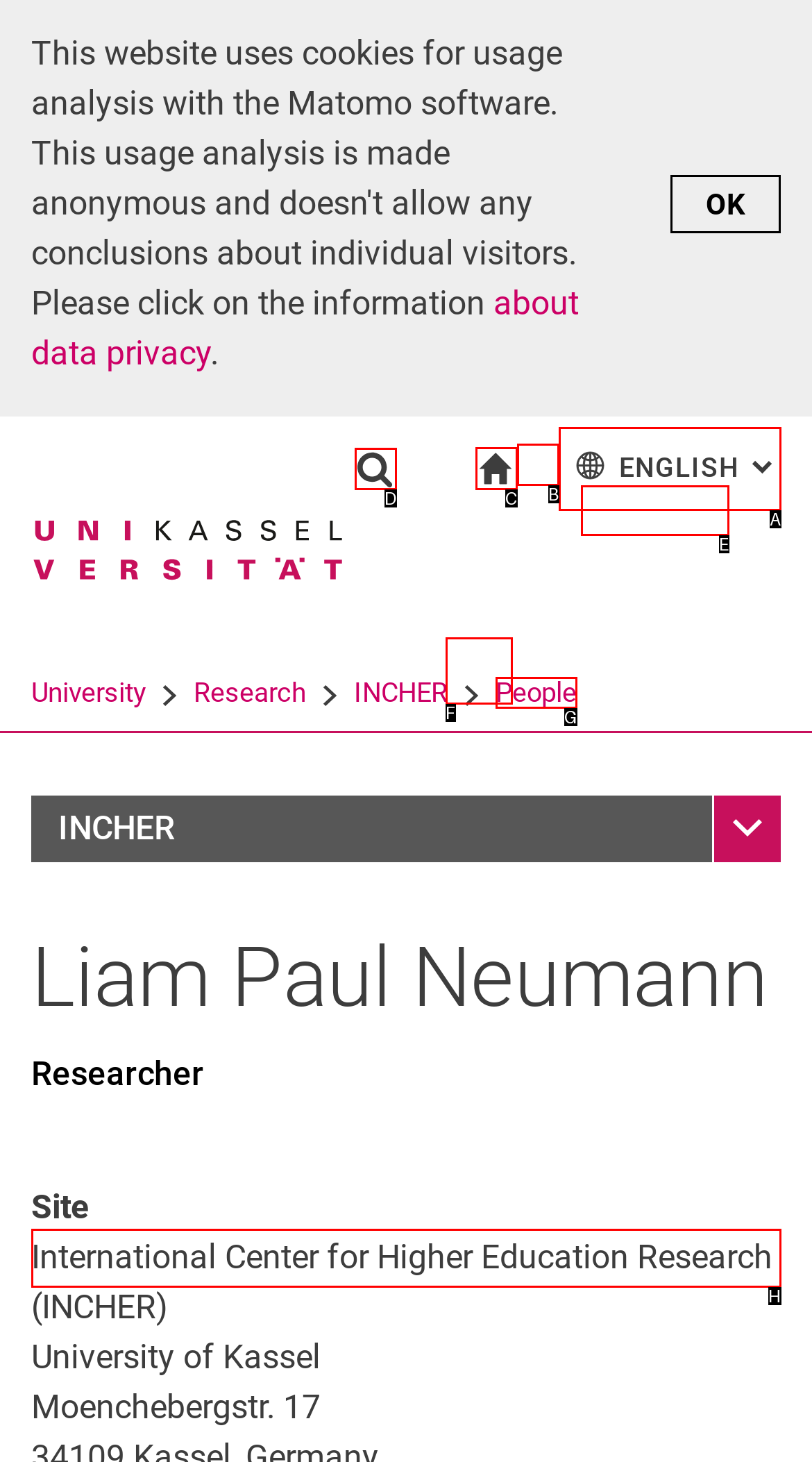Tell me which letter corresponds to the UI element that will allow you to Go to start page. Answer with the letter directly.

C